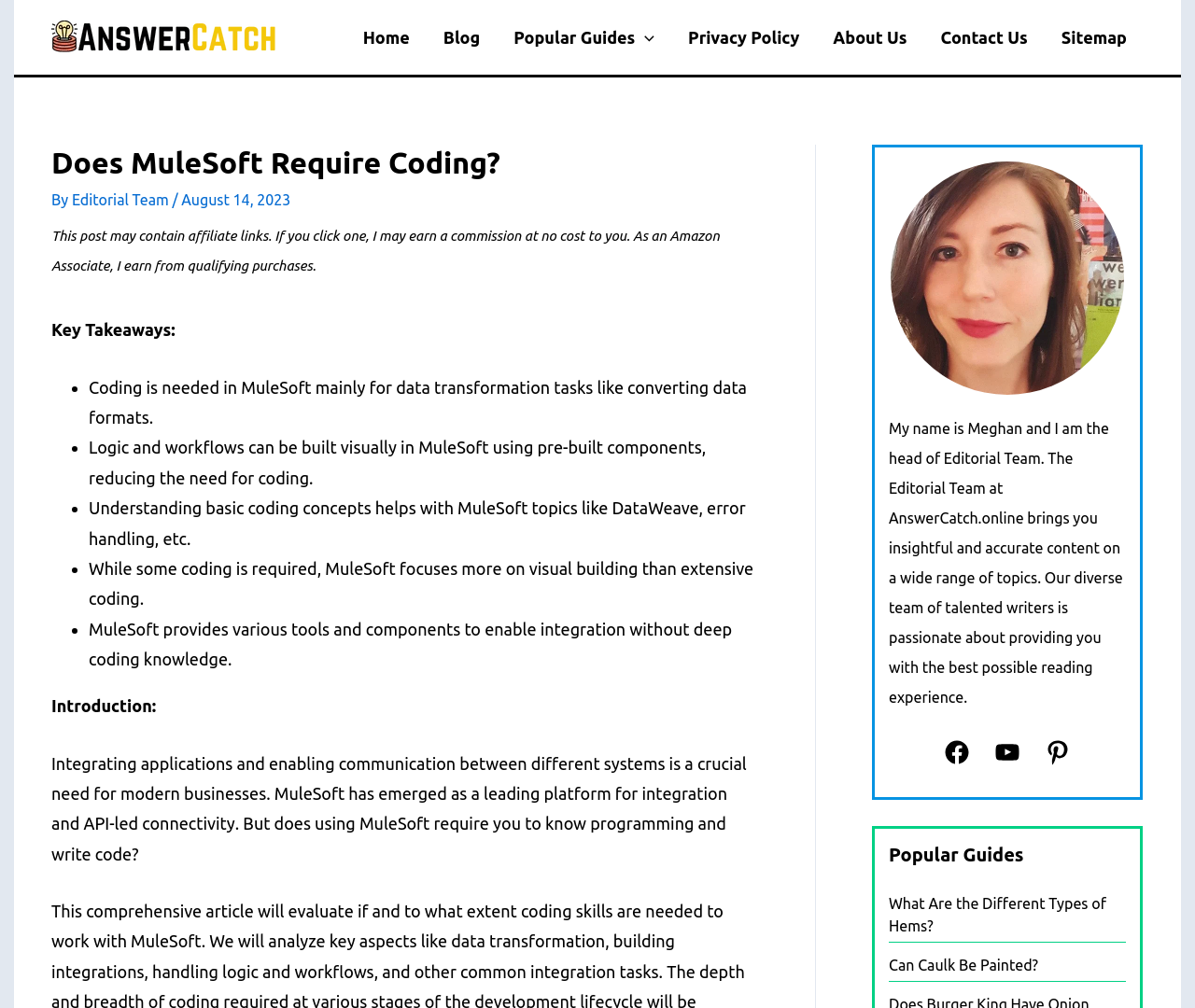Provide the bounding box coordinates for the area that should be clicked to complete the instruction: "Click the 'Facebook' link".

[0.789, 0.732, 0.812, 0.76]